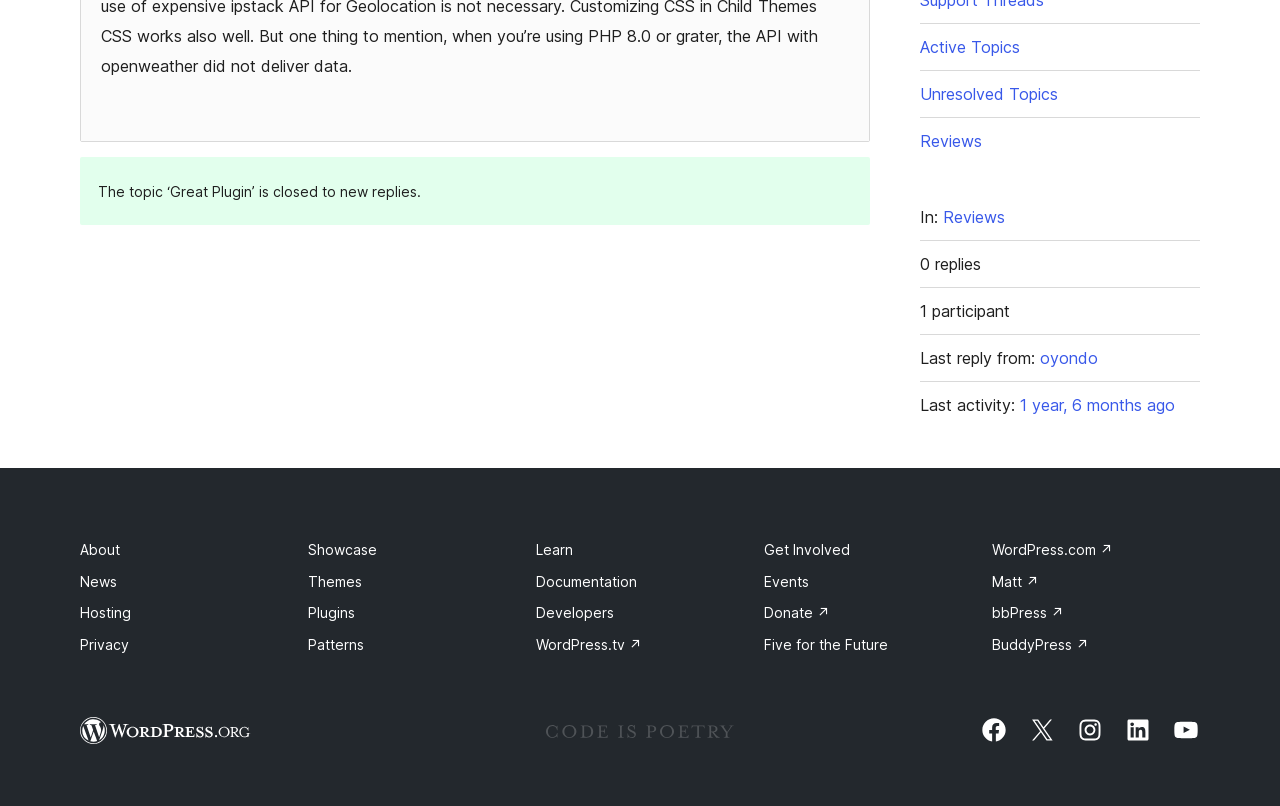Identify the bounding box of the HTML element described as: "bbPress ↗".

[0.775, 0.75, 0.831, 0.771]